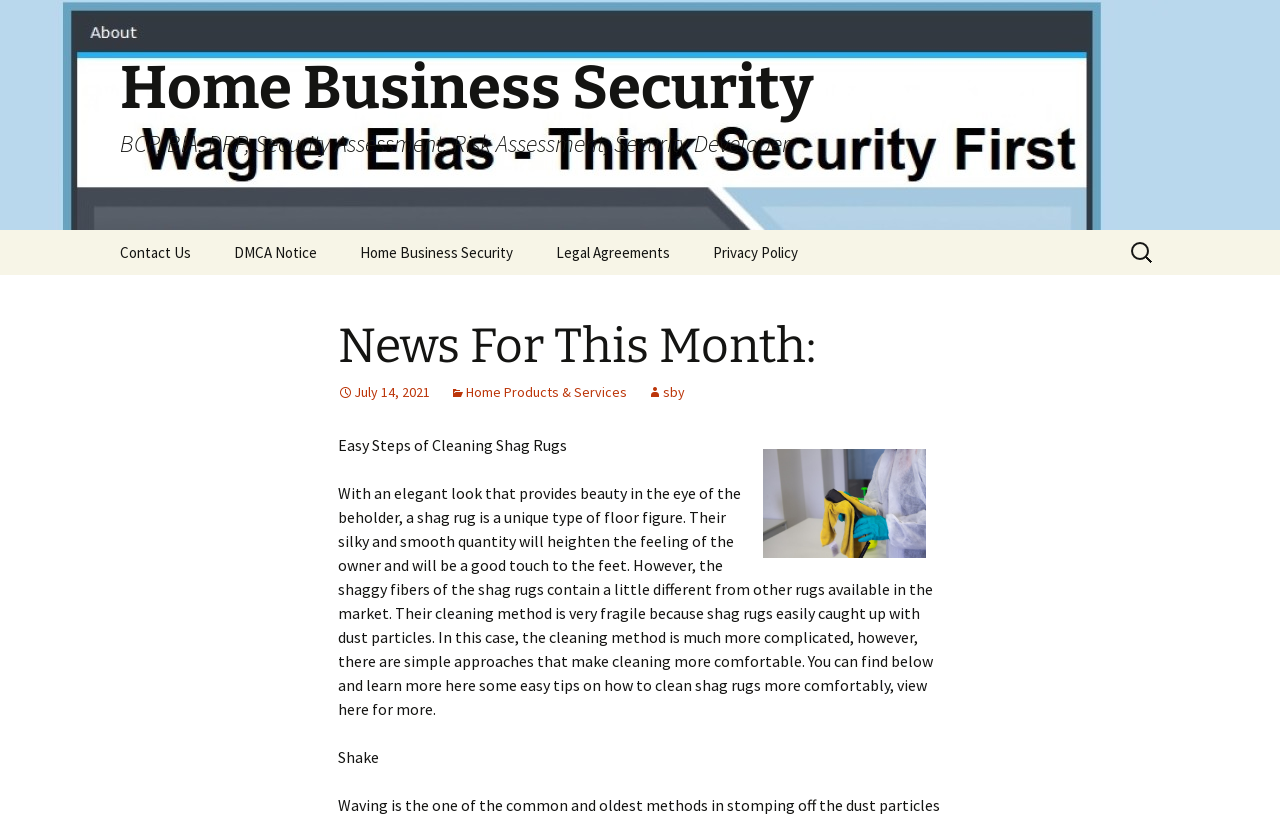Locate the bounding box coordinates of the item that should be clicked to fulfill the instruction: "Click on 'Today 2023-02-04'".

None